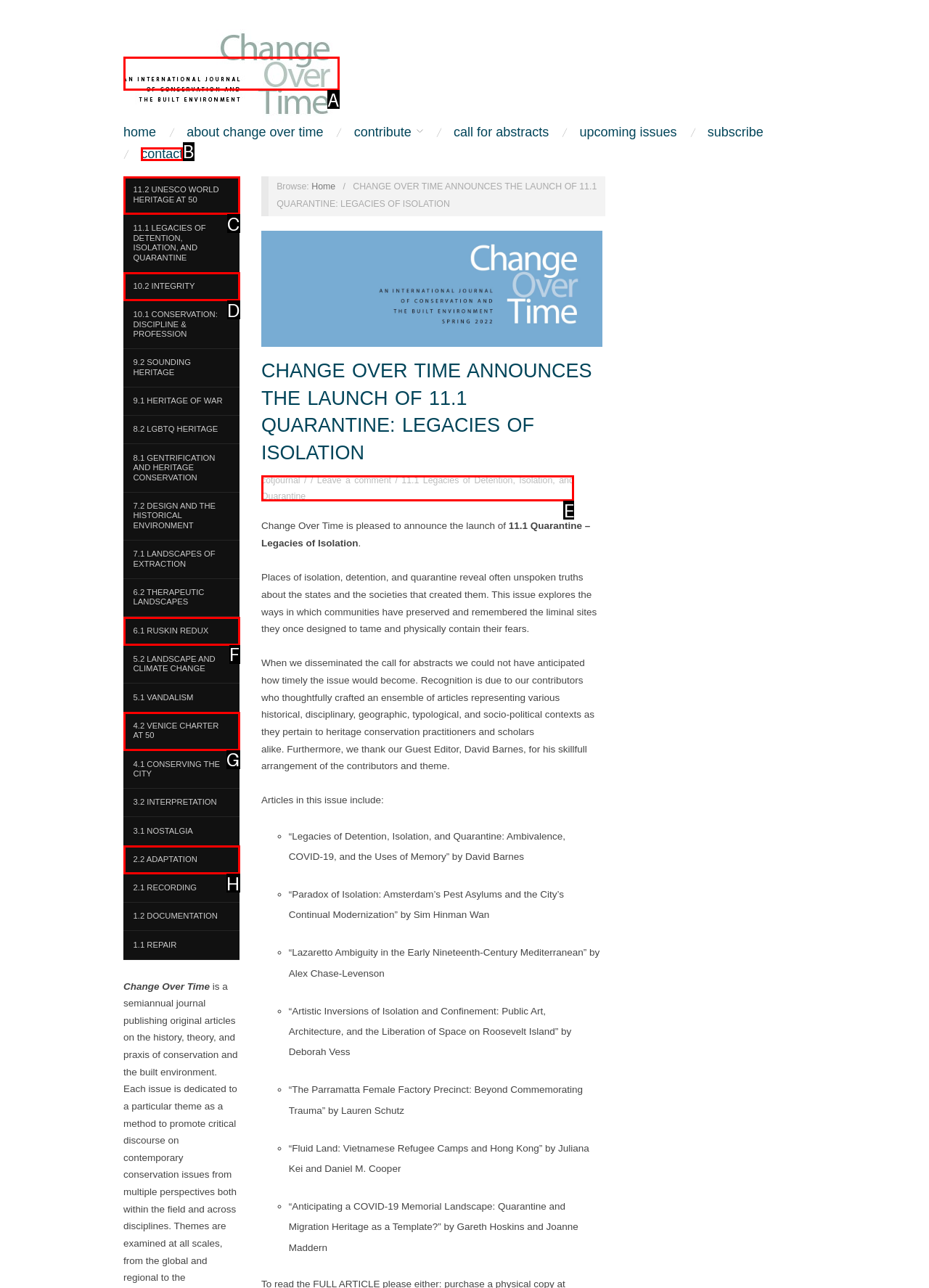From the description: 6.1 Ruskin Redux, identify the option that best matches and reply with the letter of that option directly.

F